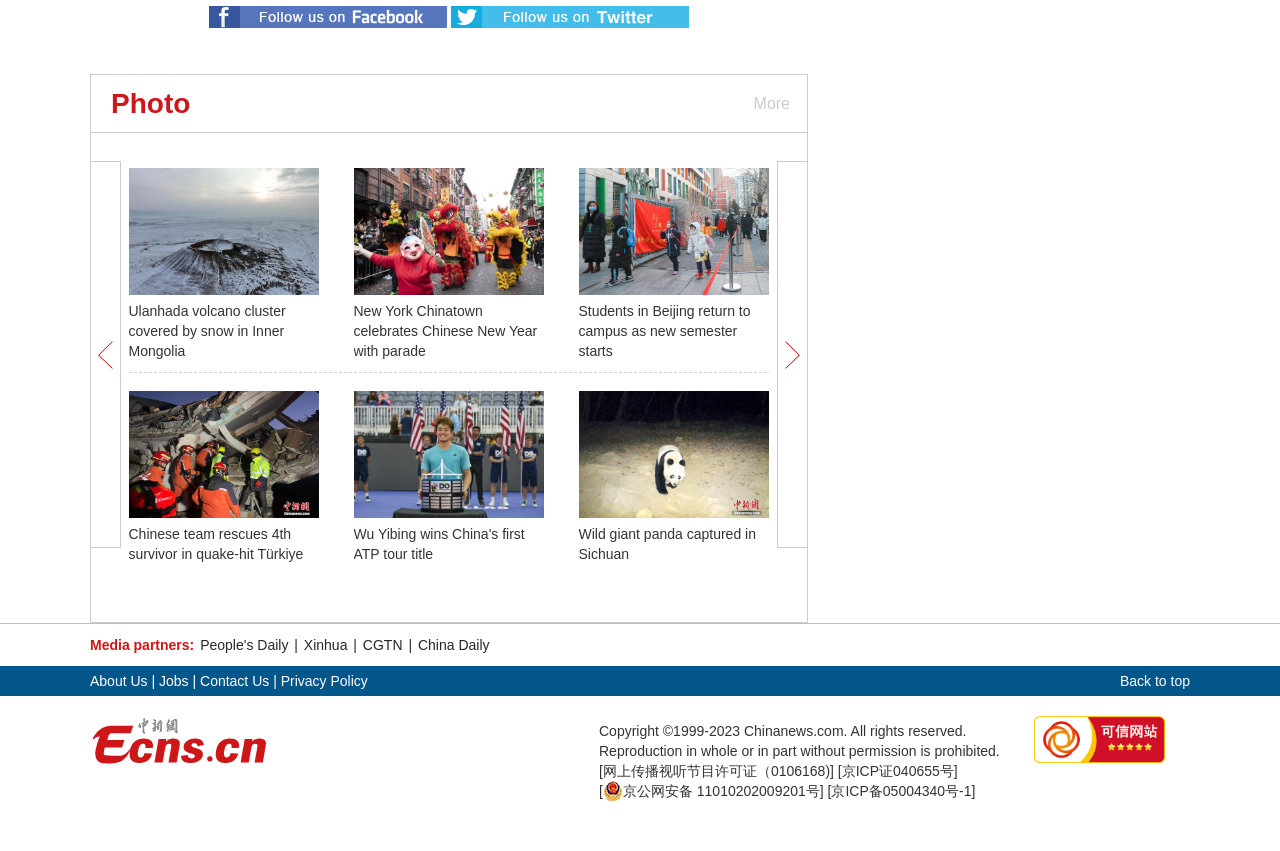Based on the provided description, "Privacy Policy", find the bounding box of the corresponding UI element in the screenshot.

[0.219, 0.791, 0.287, 0.81]